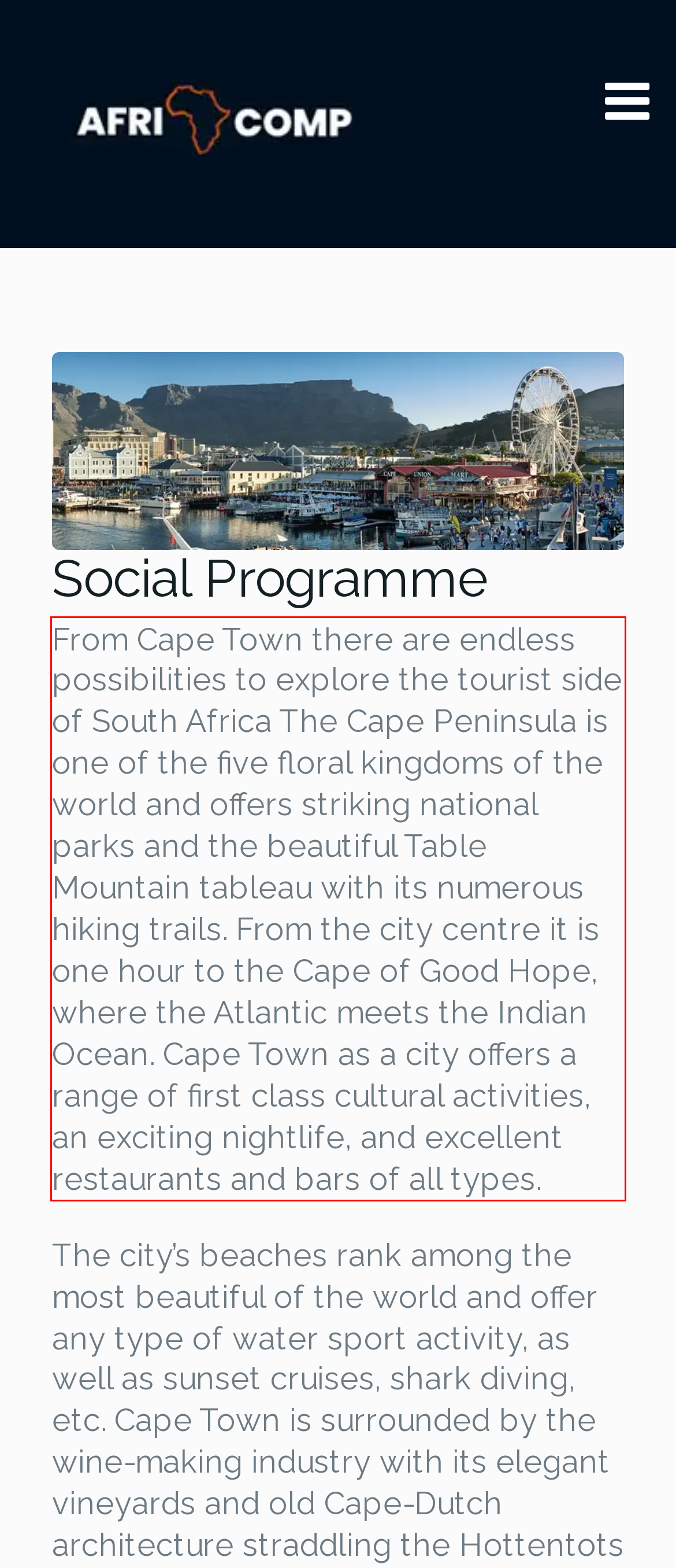Look at the screenshot of the webpage, locate the red rectangle bounding box, and generate the text content that it contains.

From Cape Town there are endless possibilities to explore the tourist side of South Africa The Cape Peninsula is one of the five floral kingdoms of the world and offers striking national parks and the beautiful Table Mountain tableau with its numerous hiking trails. From the city centre it is one hour to the Cape of Good Hope, where the Atlantic meets the Indian Ocean. Cape Town as a city offers a range of first class cultural activities, an exciting nightlife, and excellent restaurants and bars of all types.